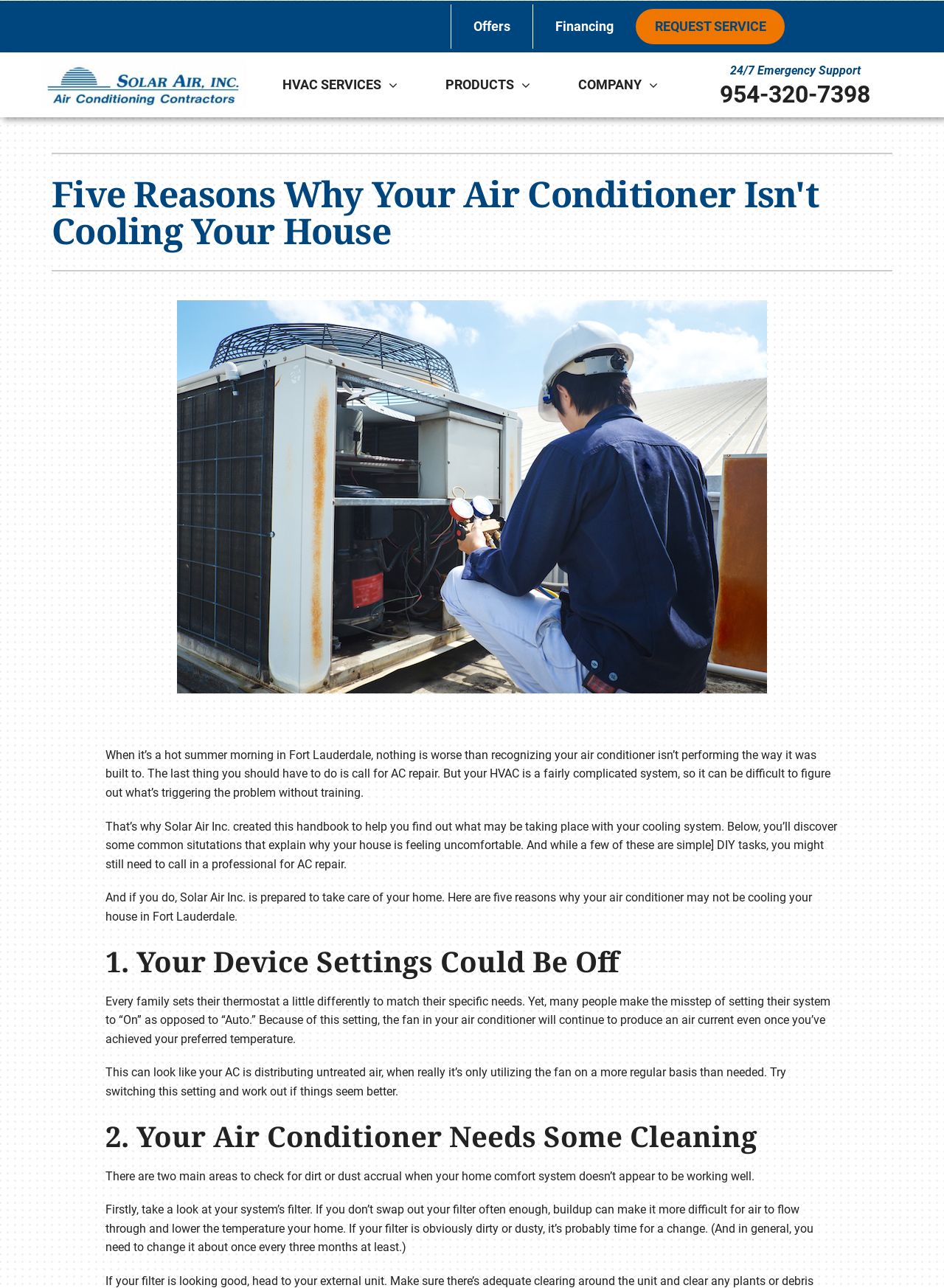Identify the bounding box for the described UI element: "Lennox Ventilation".

[0.352, 0.161, 0.648, 0.183]